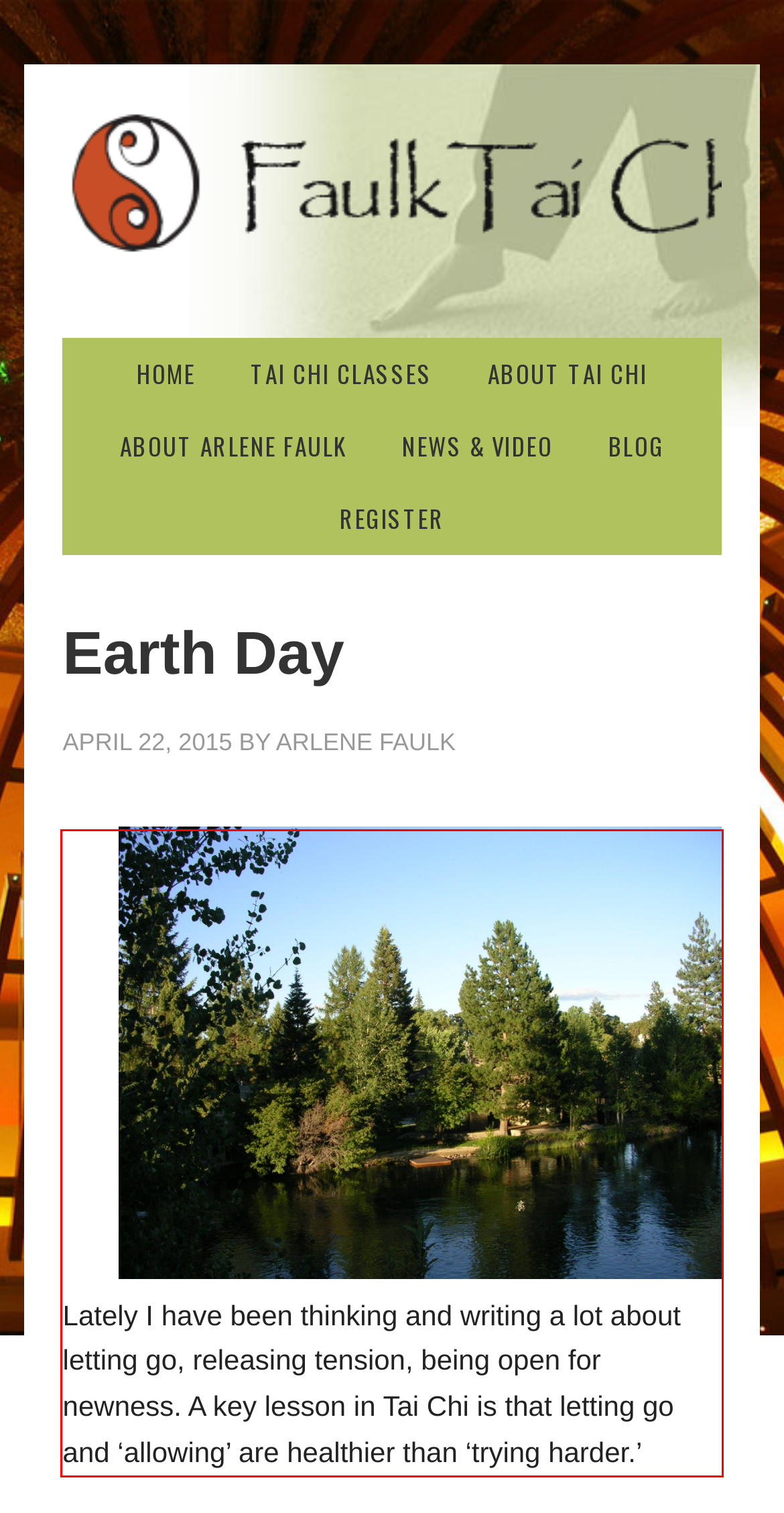You are provided with a screenshot of a webpage that includes a red bounding box. Extract and generate the text content found within the red bounding box.

Lately I have been thinking and writing a lot about letting go, releasing tension, being open for newness. A key lesson in Tai Chi is that letting go and ‘allowing’ are healthier than ‘trying harder.’